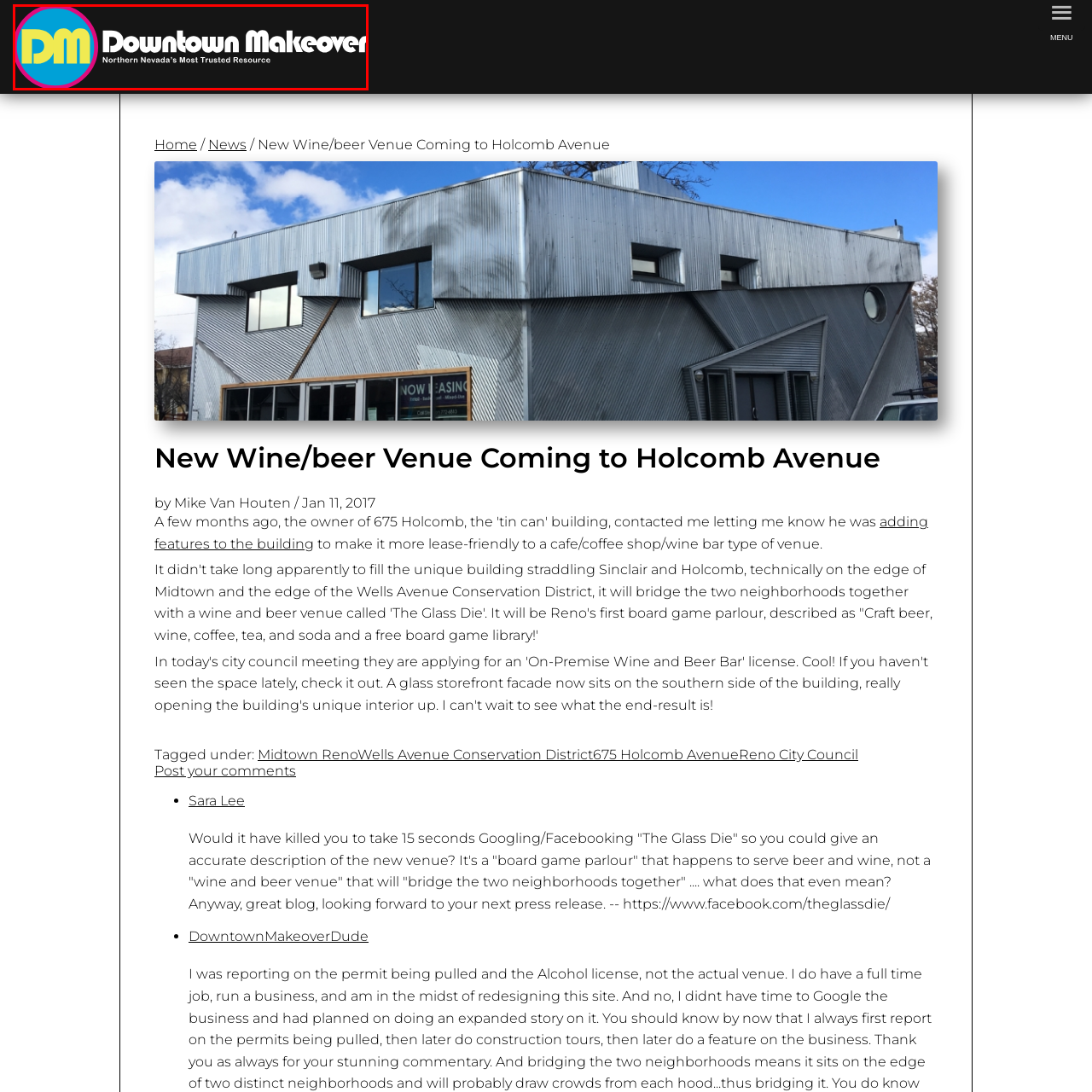What is the tagline of 'Downtown Makeover'?
Concentrate on the part of the image that is enclosed by the red bounding box and provide a detailed response to the question.

The tagline 'Northern Nevada's Most Trusted Resource' conveys reliability and authority in the field of downtown transformation and community engagement, which is displayed below the initials 'DM' in the logo.